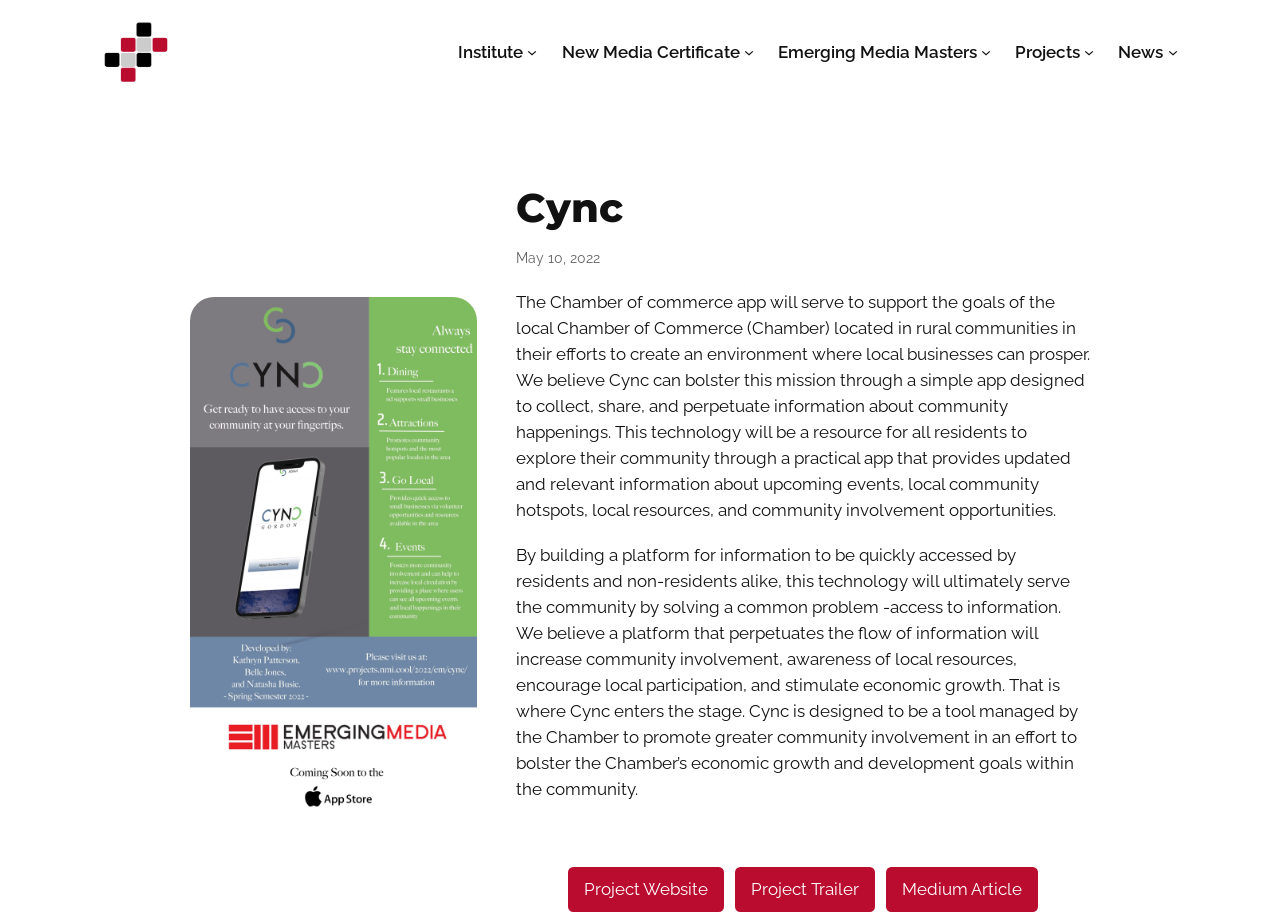Please specify the bounding box coordinates of the clickable section necessary to execute the following command: "Explore the Emerging Media Masters link".

[0.608, 0.042, 0.763, 0.071]